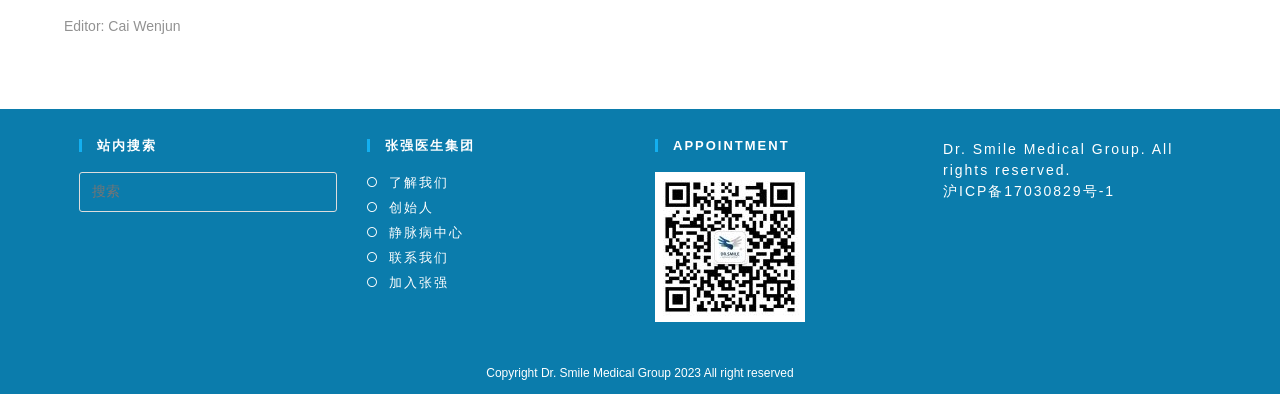What is the name of the medical group?
Please ensure your answer to the question is detailed and covers all necessary aspects.

I found the answer by looking at the heading element with the text '张强医生集团' which translates to 'Dr. Smile Medical Group'.